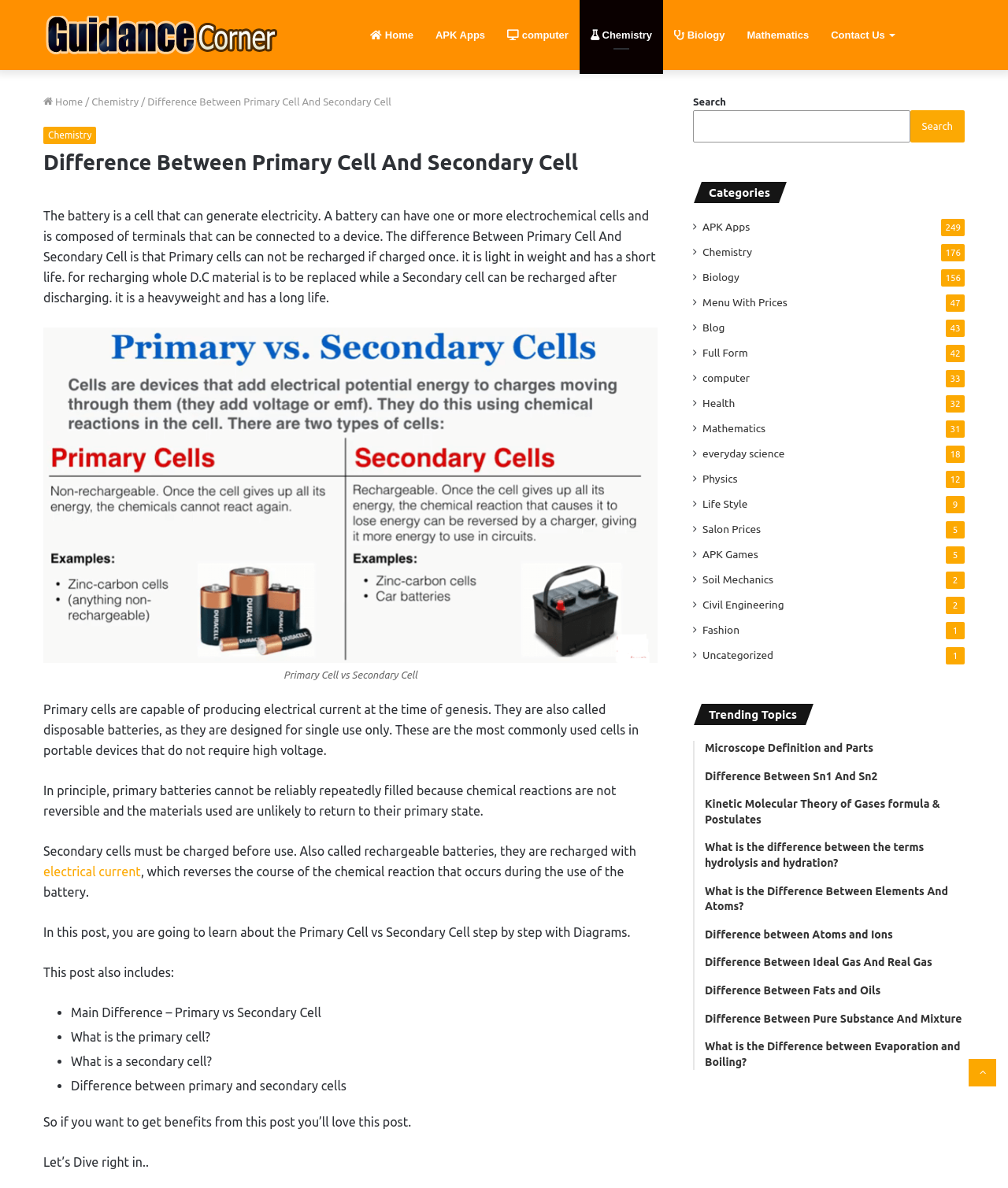Summarize the contents and layout of the webpage in detail.

The webpage is about the difference between primary cells and secondary cells. At the top, there is a navigation bar with links to various categories, including "Home", "APK Apps", "Computer", "Chemistry", "Biology", "Mathematics", and "Contact Us". Below the navigation bar, there is a header section with a link to "Guidance Corner" and a brief description of the webpage's topic.

The main content of the webpage is divided into several sections. The first section explains the basics of batteries, including what they are and how they work. The second section discusses the difference between primary cells and secondary cells, including their characteristics and uses. This section also includes a diagram illustrating the difference between primary and secondary cells.

Below the diagram, there are several paragraphs of text that provide more detailed information about primary cells and secondary cells. The text explains how primary cells work, their advantages and disadvantages, and how they are used. It also explains how secondary cells work, their advantages and disadvantages, and how they are used.

To the right of the main content, there is a sidebar with several sections. The first section is a search bar that allows users to search for specific topics. Below the search bar, there are links to various categories, including "APK Apps", "Chemistry", "Biology", and "Mathematics". Each category has a number of sub-links, and some of them have numbers indicating the number of posts in that category.

Further down the sidebar, there is a section titled "Trending Topics" with links to several popular posts, including "Microscope Definition and Parts" and "Difference Between Sn1 And Sn2".